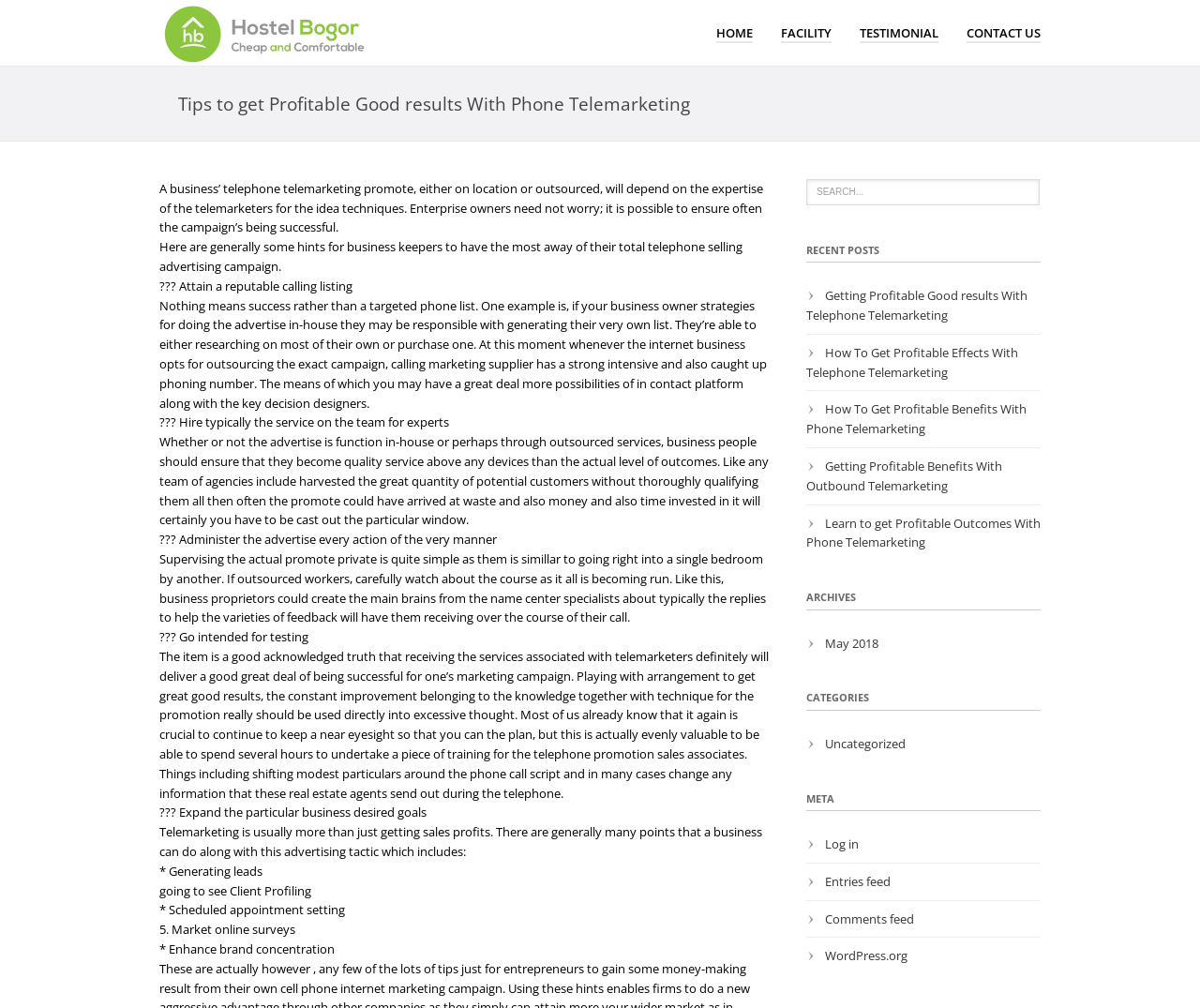What is the purpose of the textbox on the webpage?
Provide a detailed and well-explained answer to the question.

The textbox is located near the top of the webpage and has a static text element next to it that says 'SEARCH...'. This suggests that the purpose of the textbox is to allow users to search for content on the webpage.